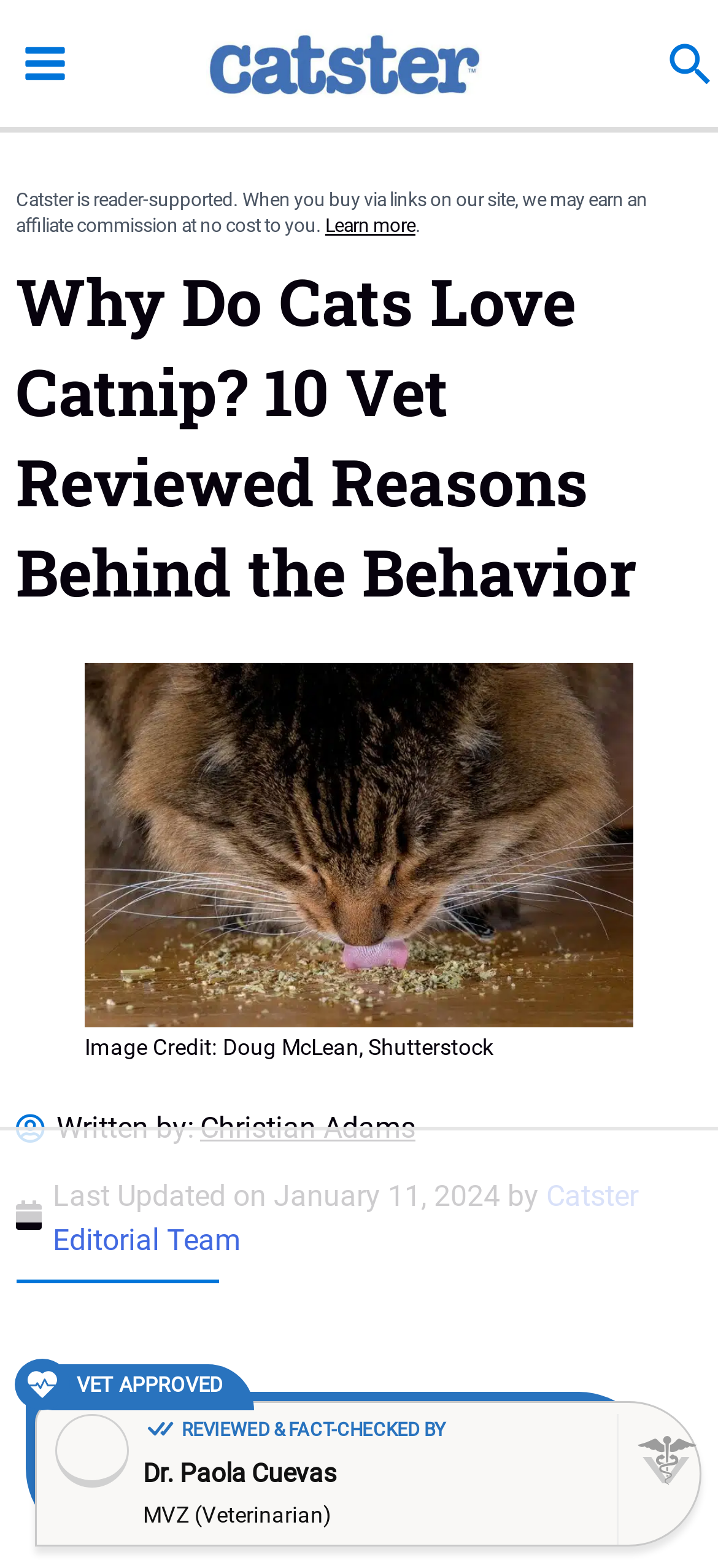Provide the bounding box coordinates of the HTML element this sentence describes: "Written by: Christian Adams".

[0.022, 0.706, 0.978, 0.734]